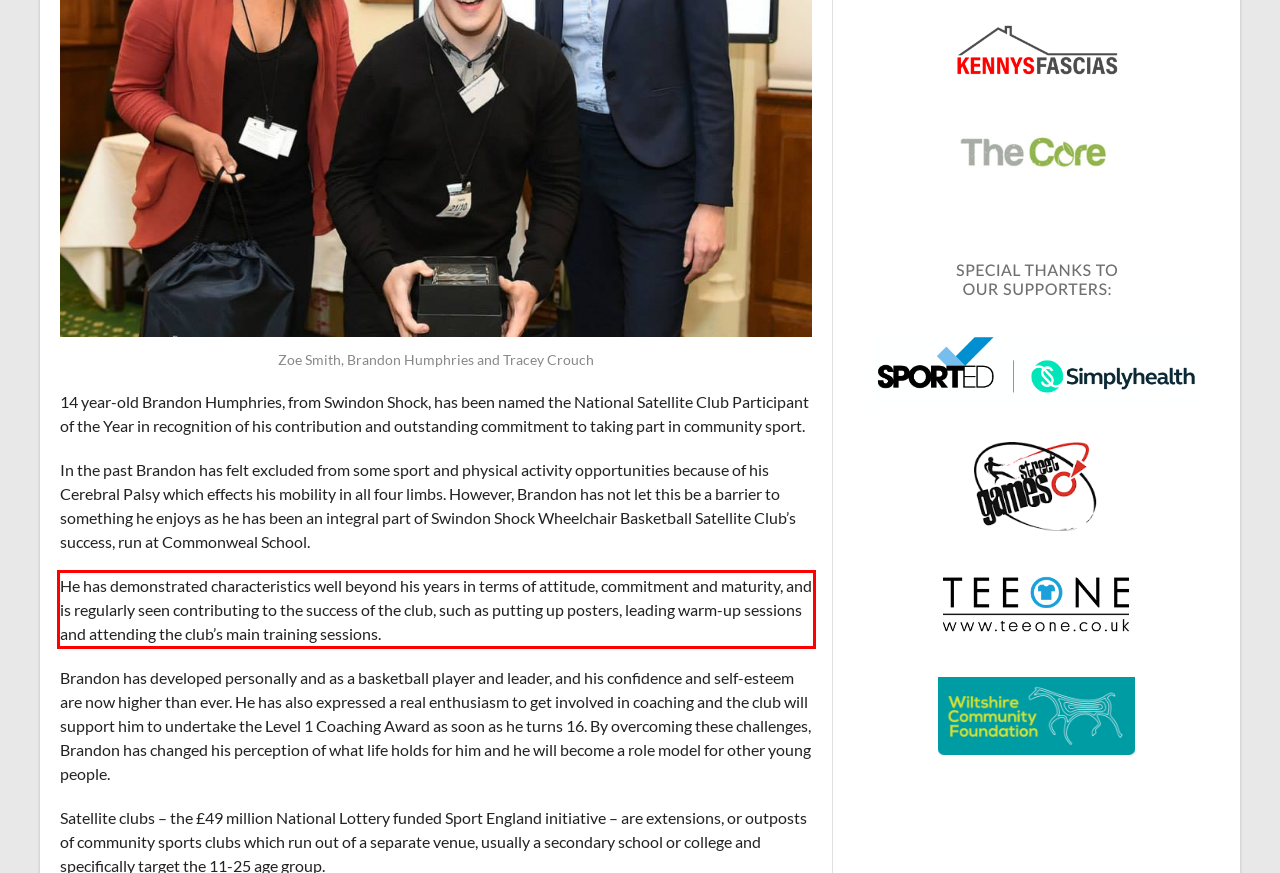Look at the webpage screenshot and recognize the text inside the red bounding box.

He has demonstrated characteristics well beyond his years in terms of attitude, commitment and maturity, and is regularly seen contributing to the success of the club, such as putting up posters, leading warm-up sessions and attending the club’s main training sessions.